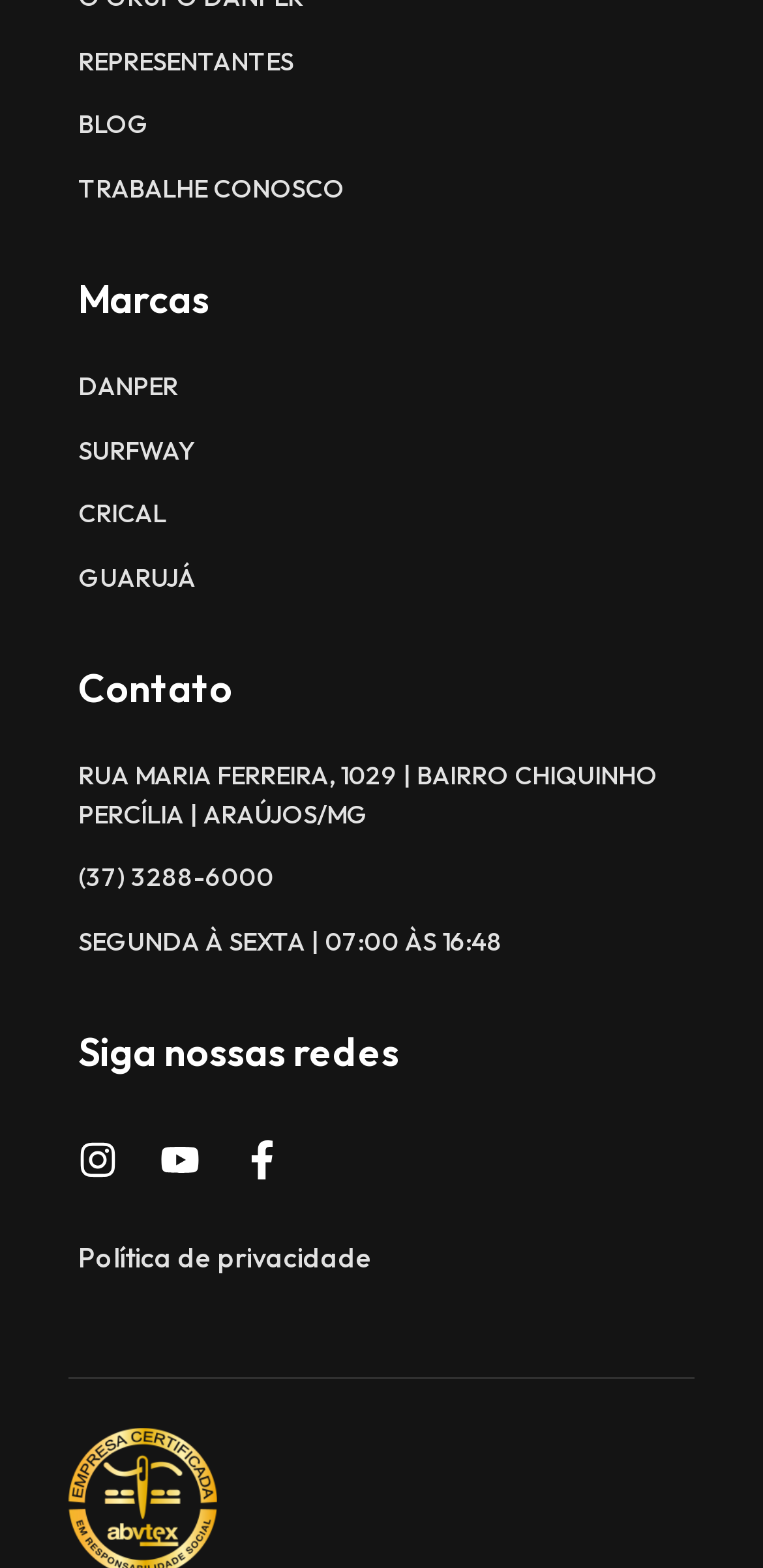Please give a short response to the question using one word or a phrase:
How many links are there in the 'Marcas' section?

4